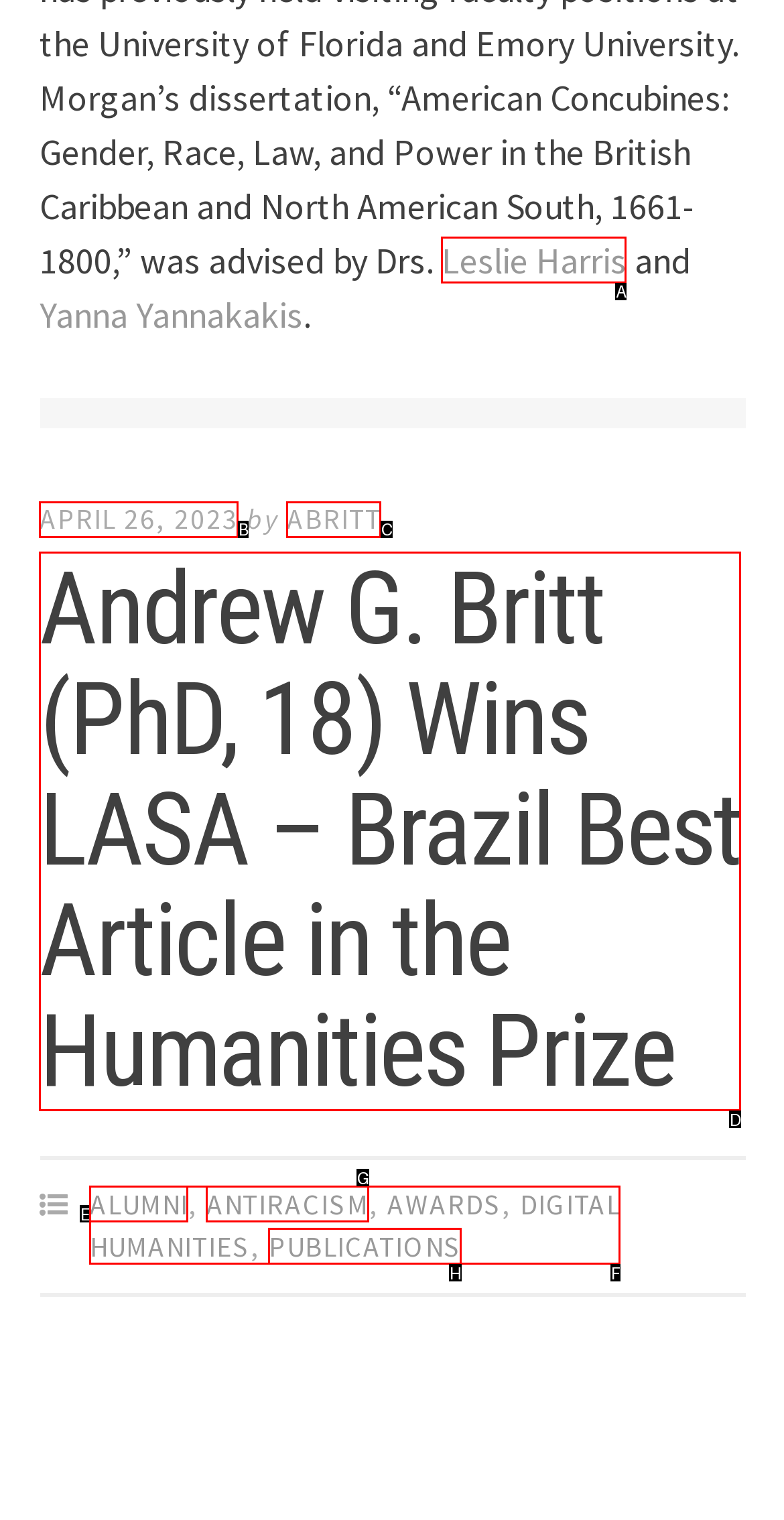To achieve the task: view Andrew G. Britt's article, which HTML element do you need to click?
Respond with the letter of the correct option from the given choices.

D